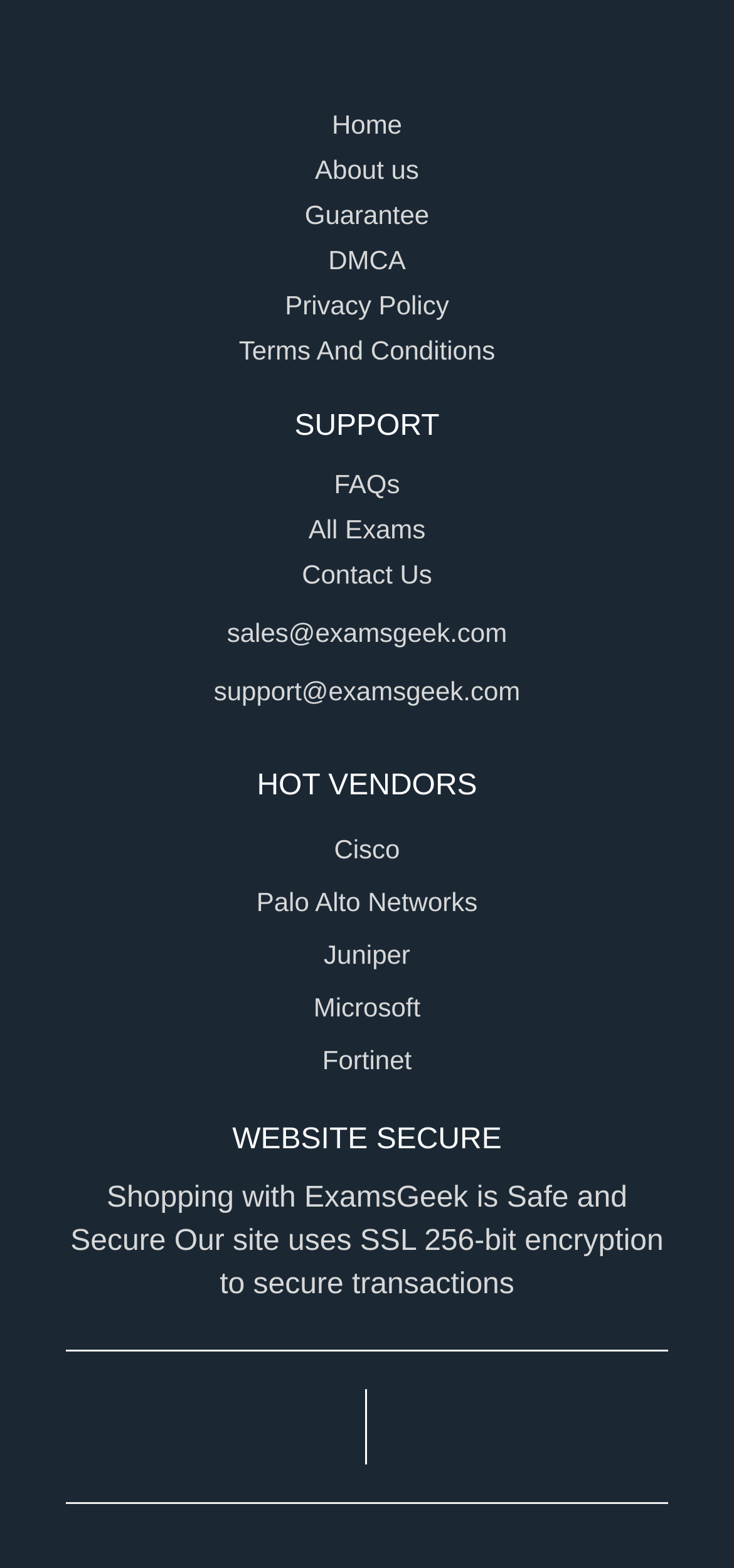Respond to the question below with a single word or phrase:
What is the email address for sales?

sales@examsgeek.com